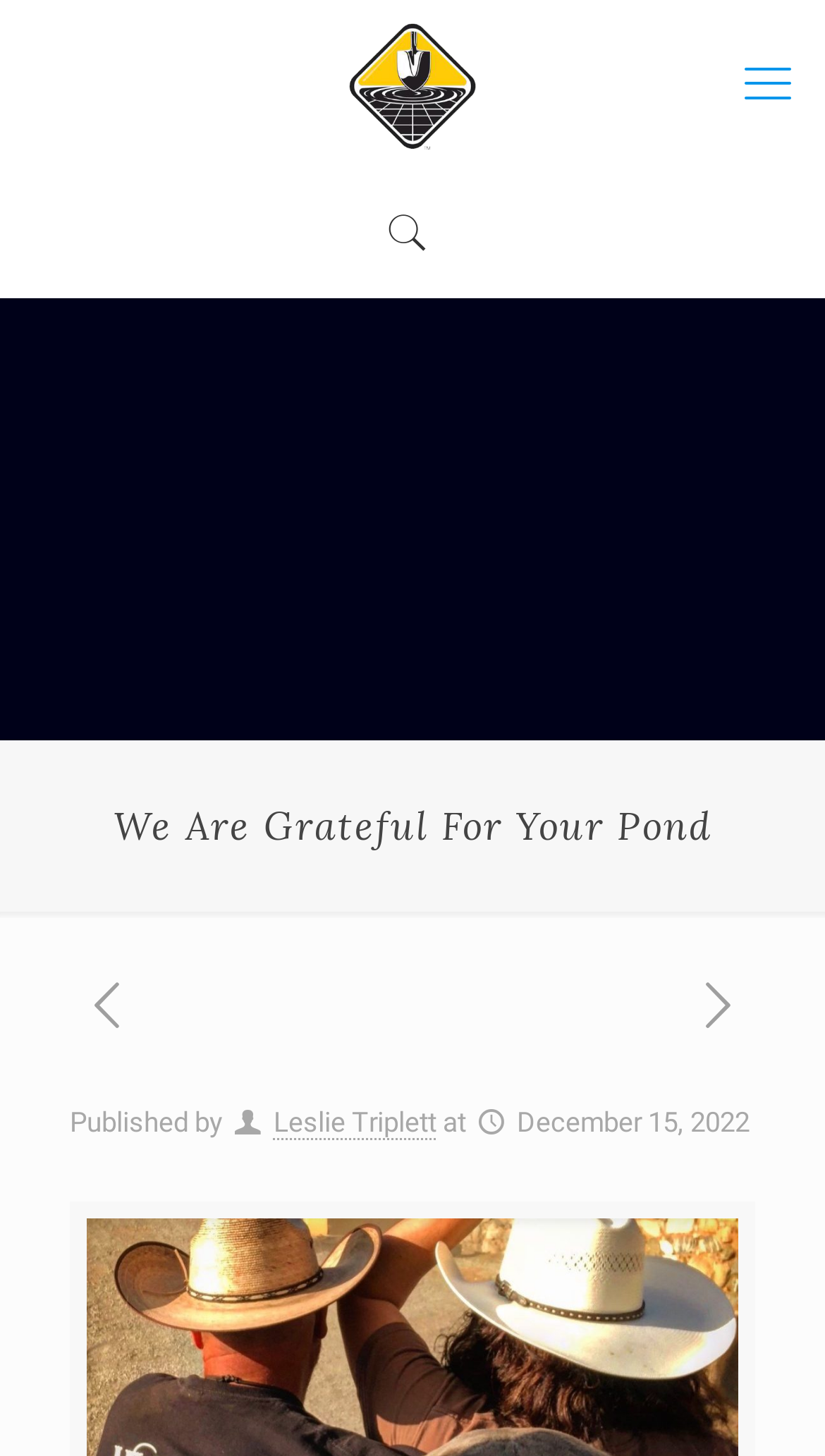What is the purpose of the icons on the top right corner?
Using the image as a reference, answer with just one word or a short phrase.

Social media links